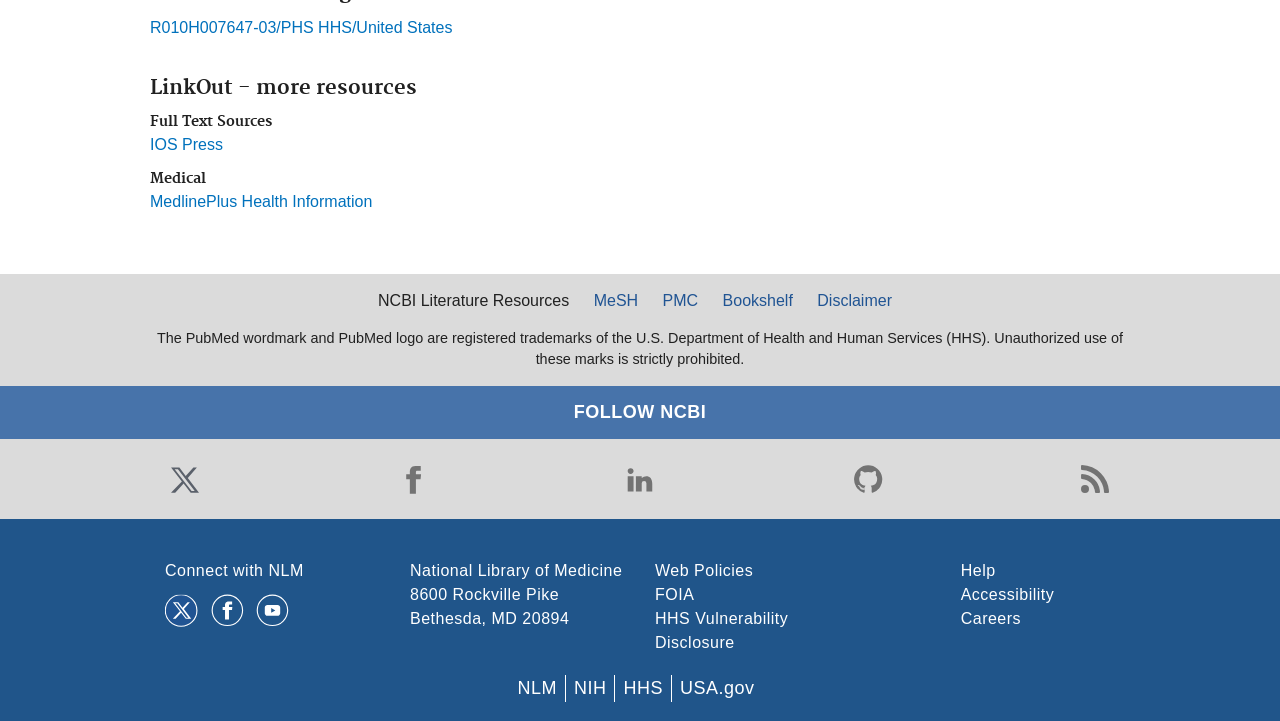Please identify the bounding box coordinates of the clickable area that will allow you to execute the instruction: "Click on the 'R010H007647-03/PHS HHS/United States' link".

[0.117, 0.027, 0.353, 0.05]